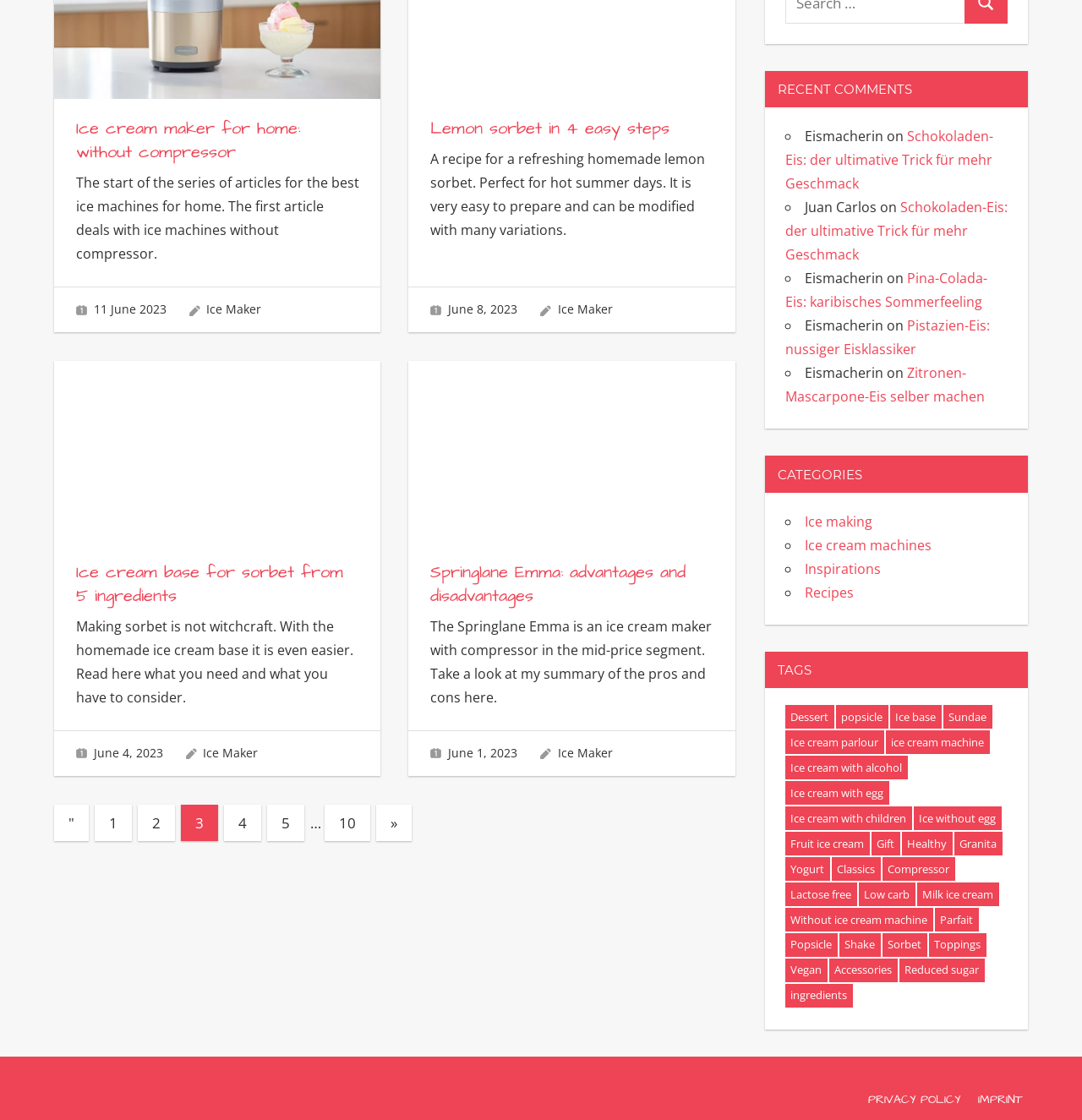Answer the question in one word or a short phrase:
How many recent comments are listed?

4